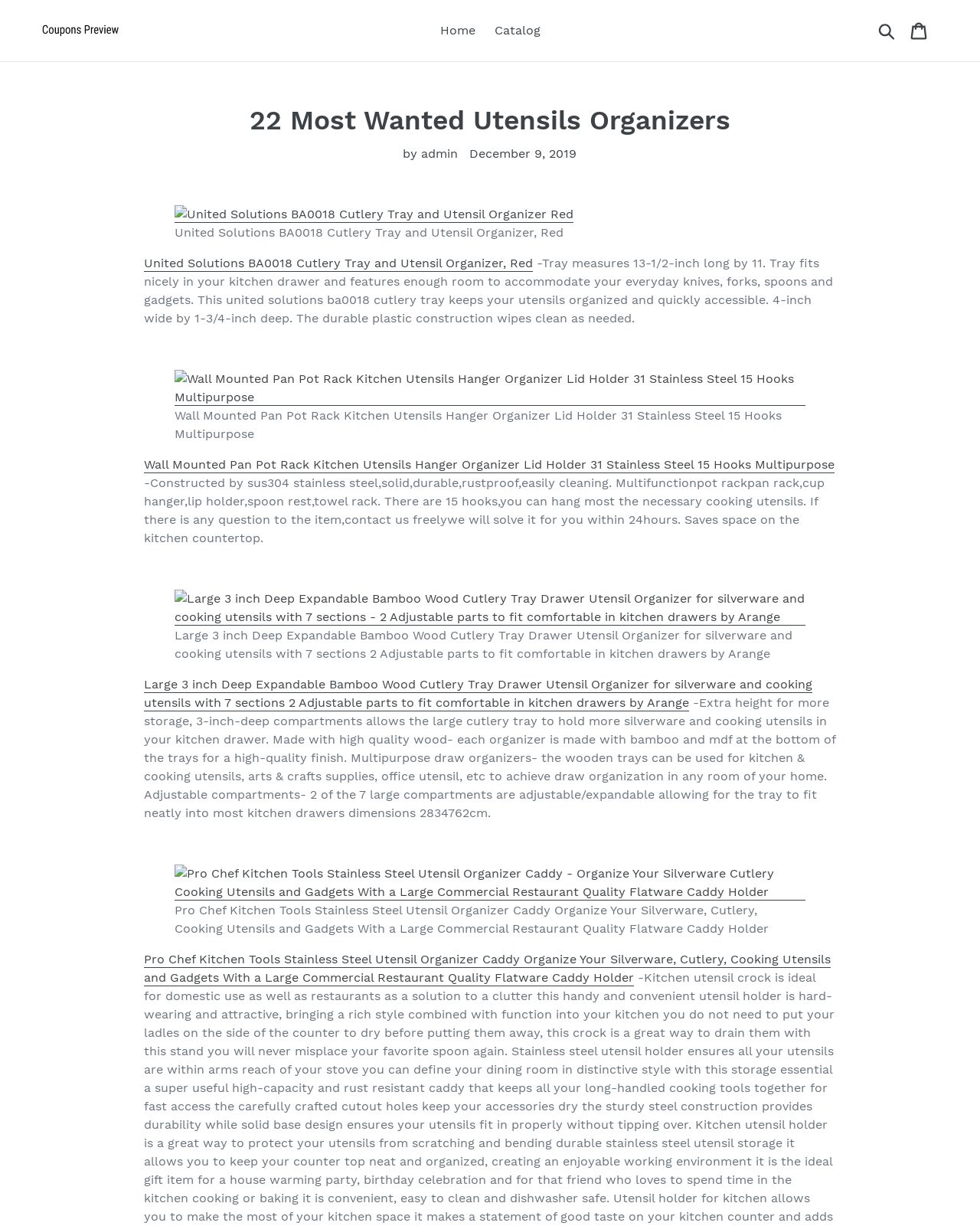Locate the headline of the webpage and generate its content.

22 Most Wanted Utensils Organizers